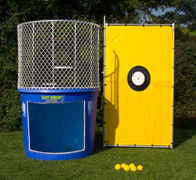Answer the following in one word or a short phrase: 
Where is the company Funtastix located?

Wilmington, Delaware